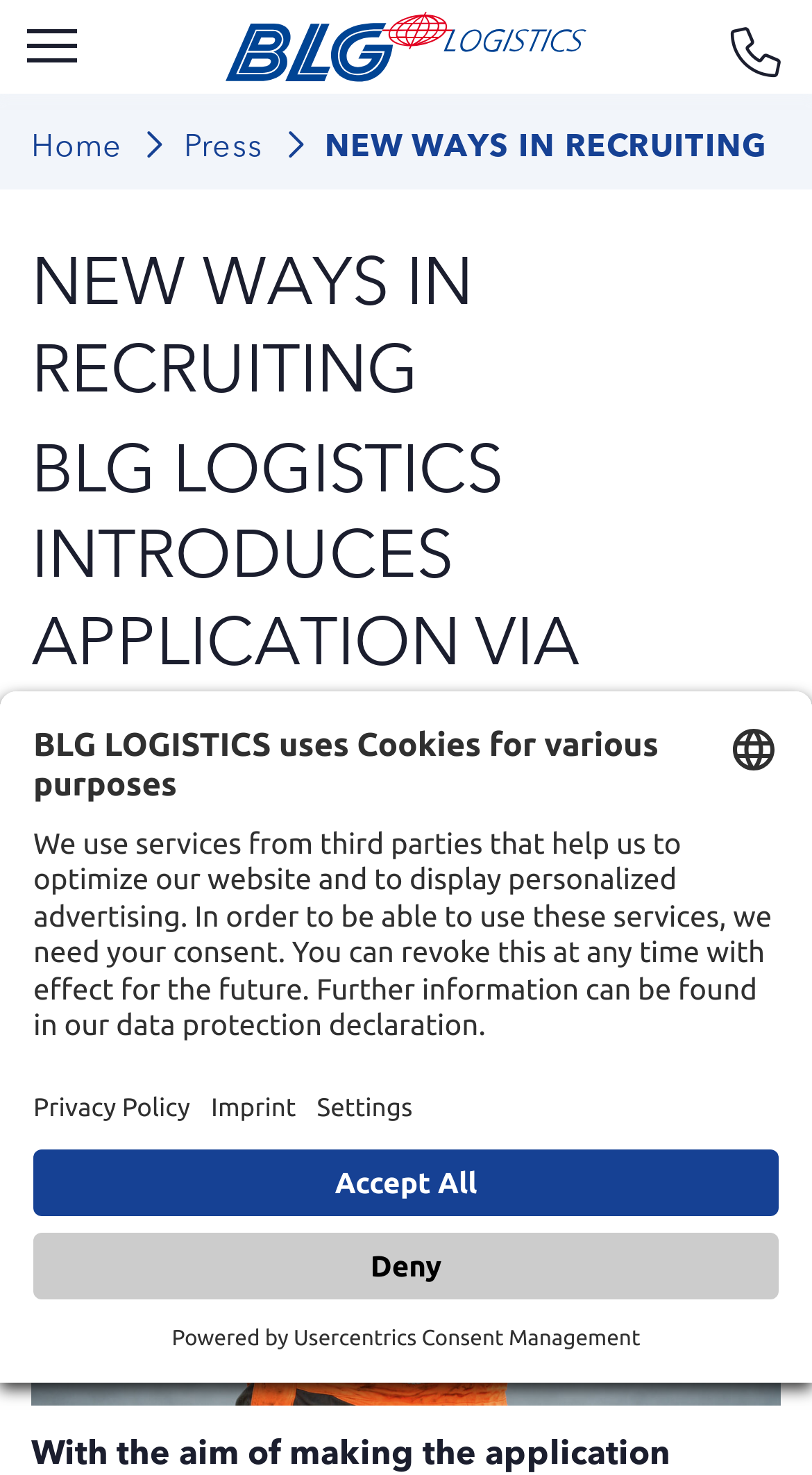Identify the text that serves as the heading for the webpage and generate it.

NEW WAYS IN RECRUITING